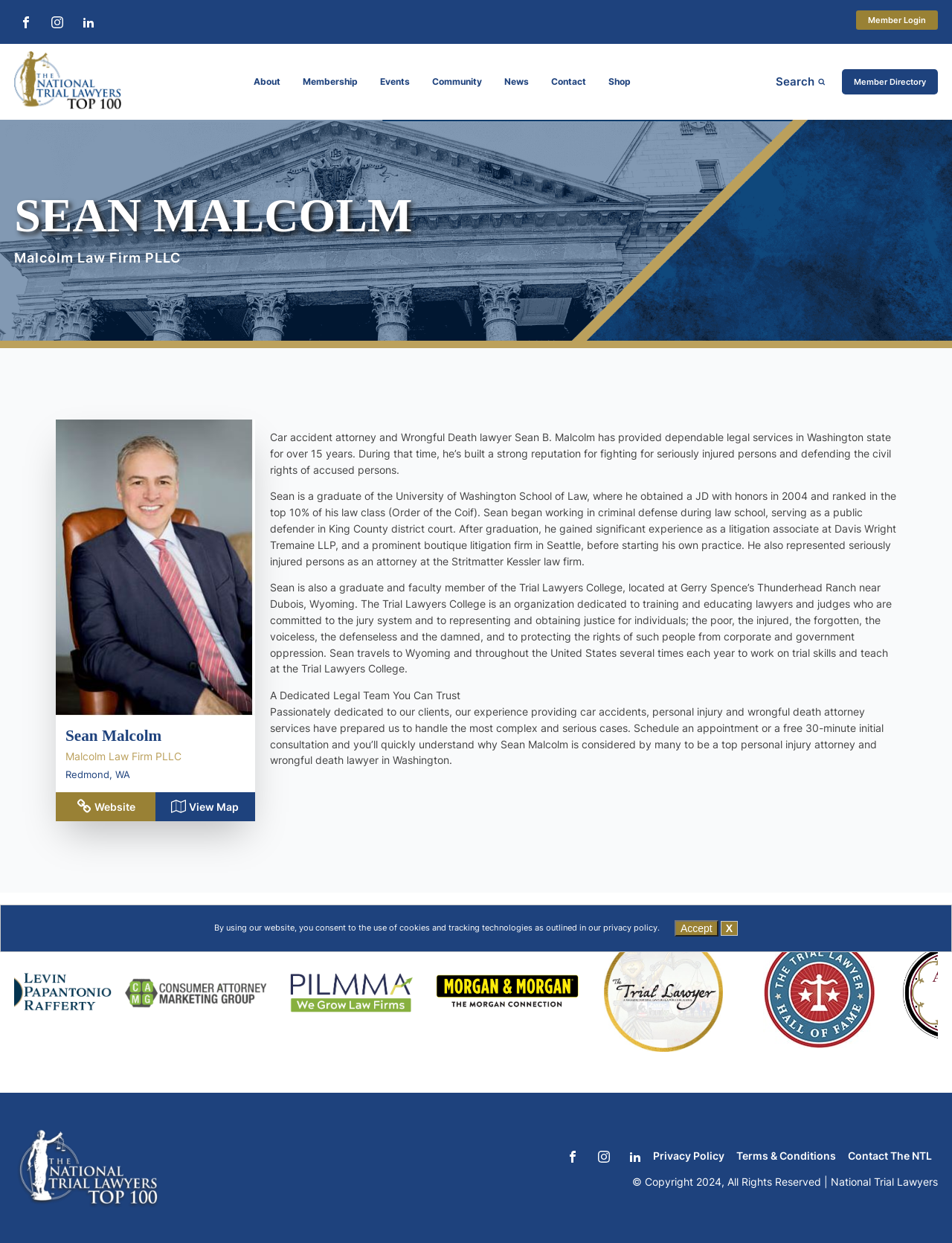Given the element description "Top 100 President's Message", identify the bounding box of the corresponding UI element.

[0.398, 0.133, 0.577, 0.156]